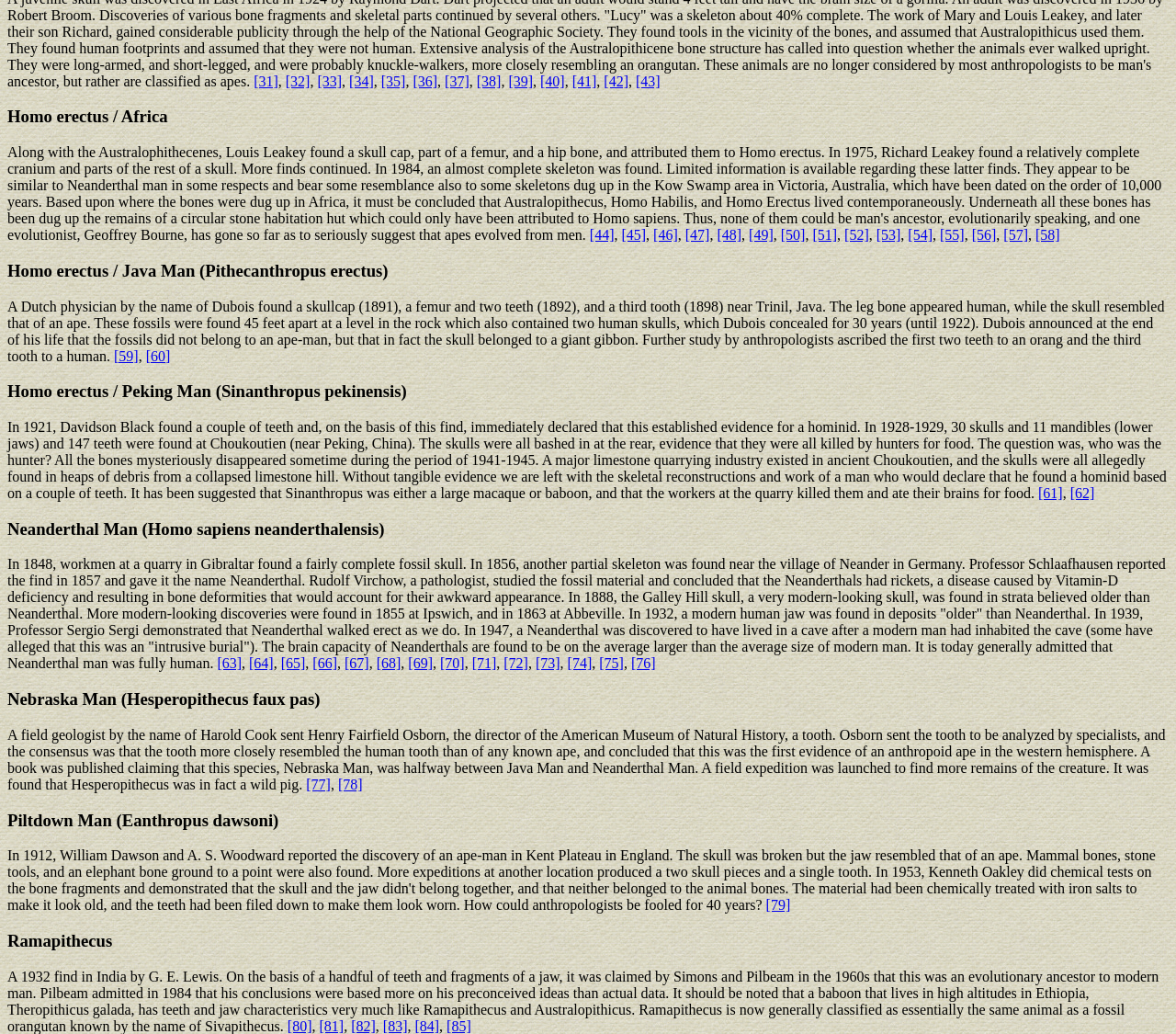Provide the bounding box coordinates for the area that should be clicked to complete the instruction: "follow Peking Man link".

[0.883, 0.469, 0.904, 0.484]